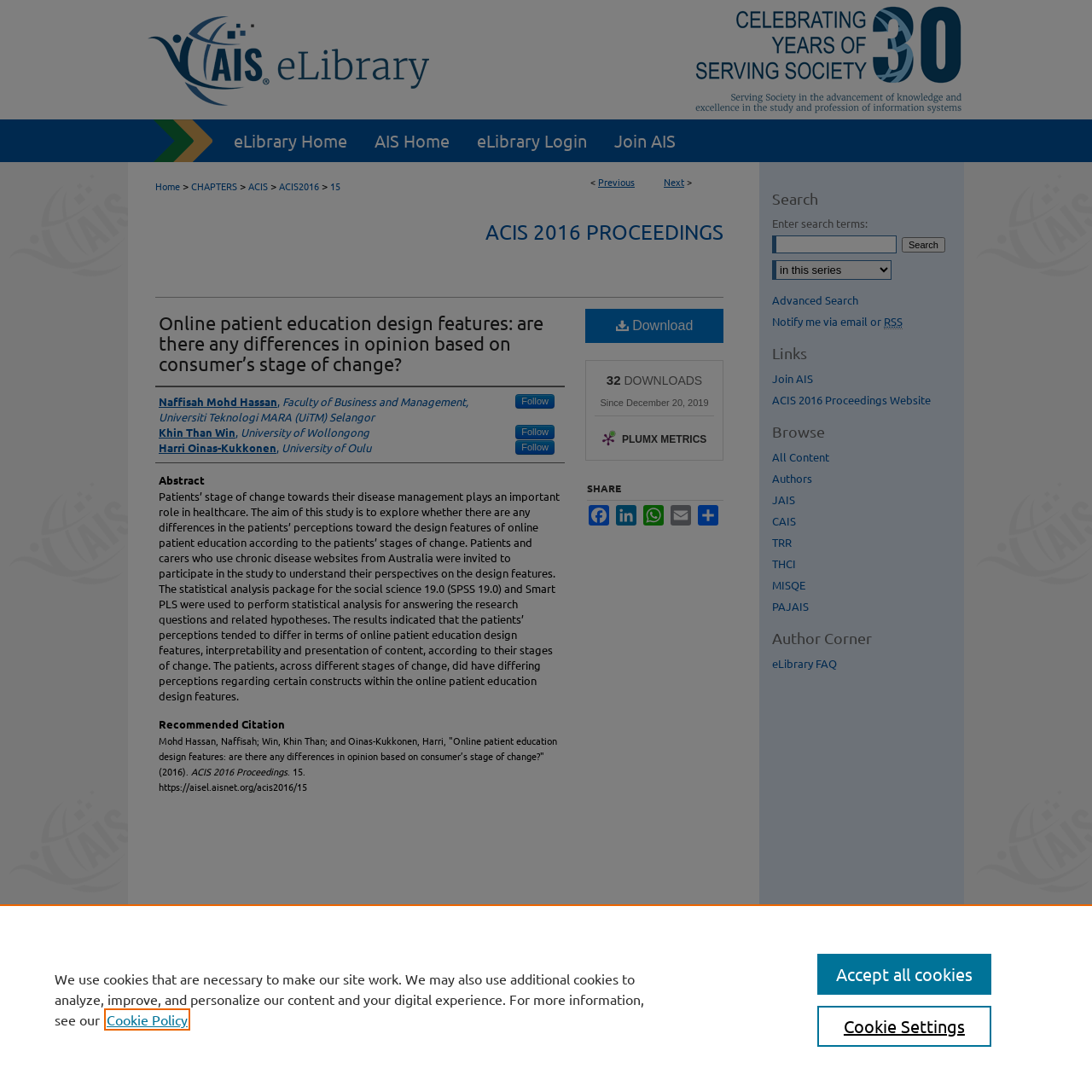How many authors are listed for this study?
Please provide a single word or phrase in response based on the screenshot.

3